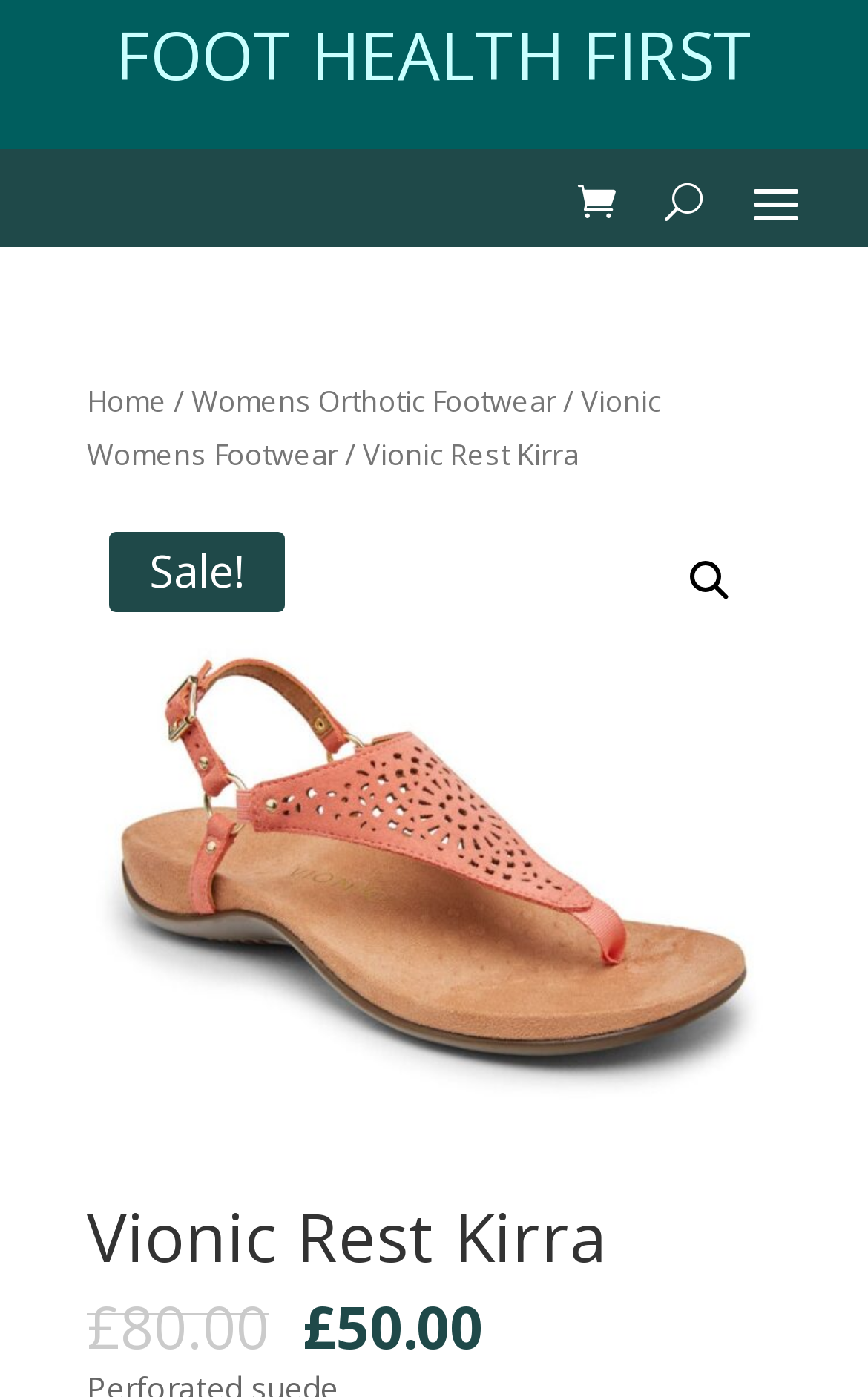What is the text of the webpage's headline?

Vionic Rest Kirra